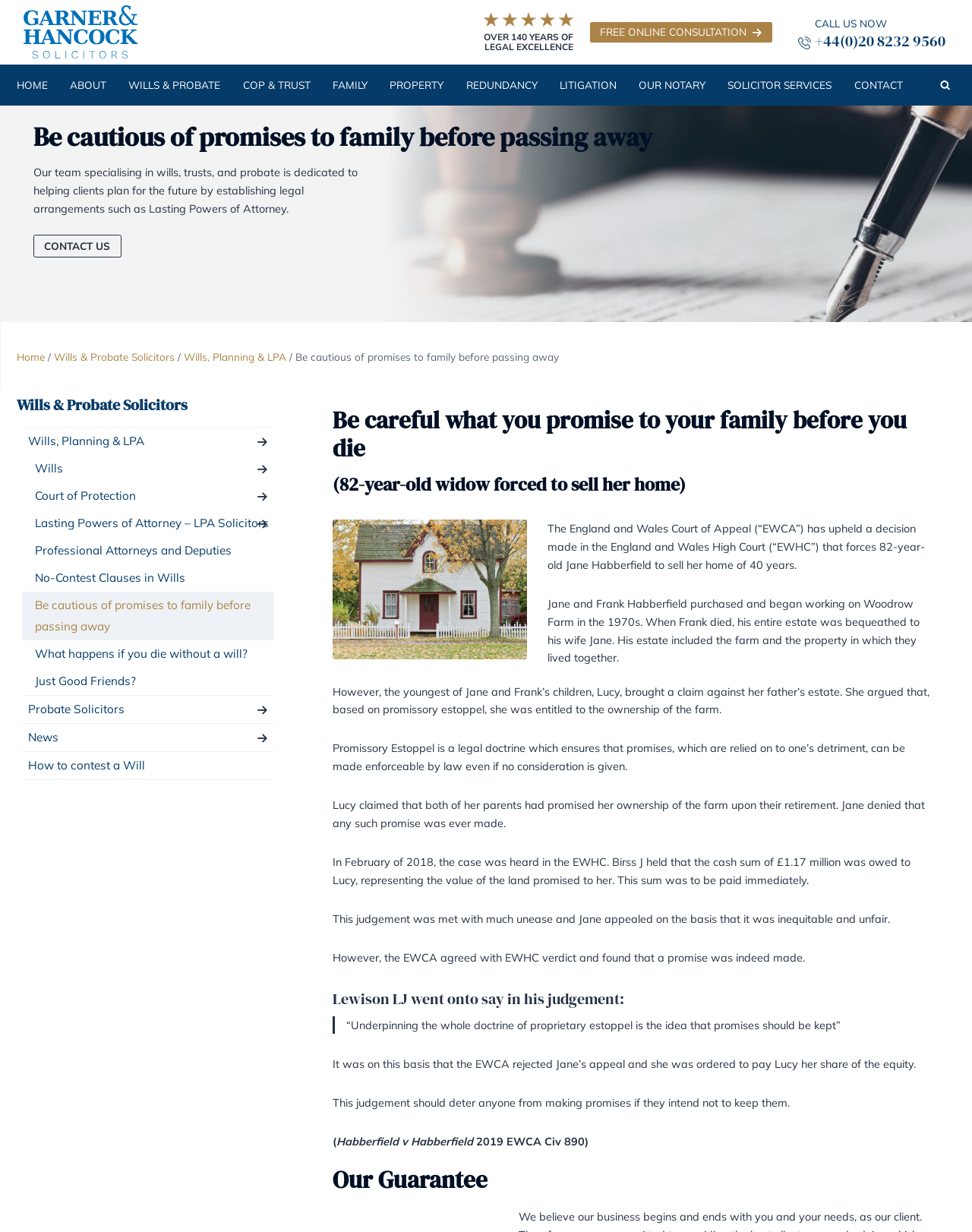How many figures are there on the webpage?
Please give a detailed answer to the question using the information shown in the image.

There are two figure elements on the webpage, one with a bounding box coordinate of [0.584, 0.012, 0.695, 0.027] and another with a bounding box coordinate of [0.403, 0.496, 0.637, 0.629].